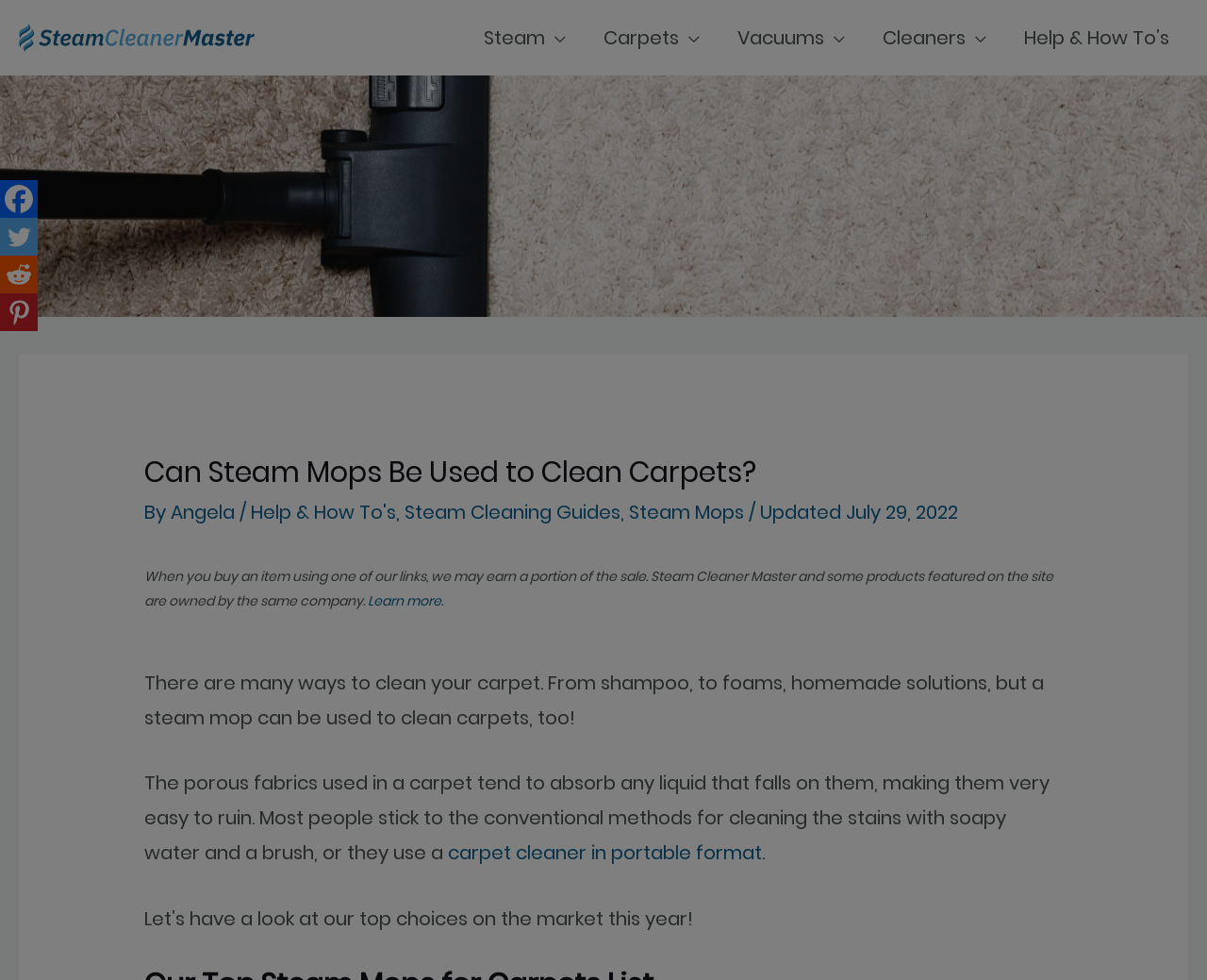What is the date of the last update?
Can you give a detailed and elaborate answer to the question?

I found the update date in the header section, where it says 'Updated July 29, 2022'. This indicates that the article was last updated on July 29, 2022.